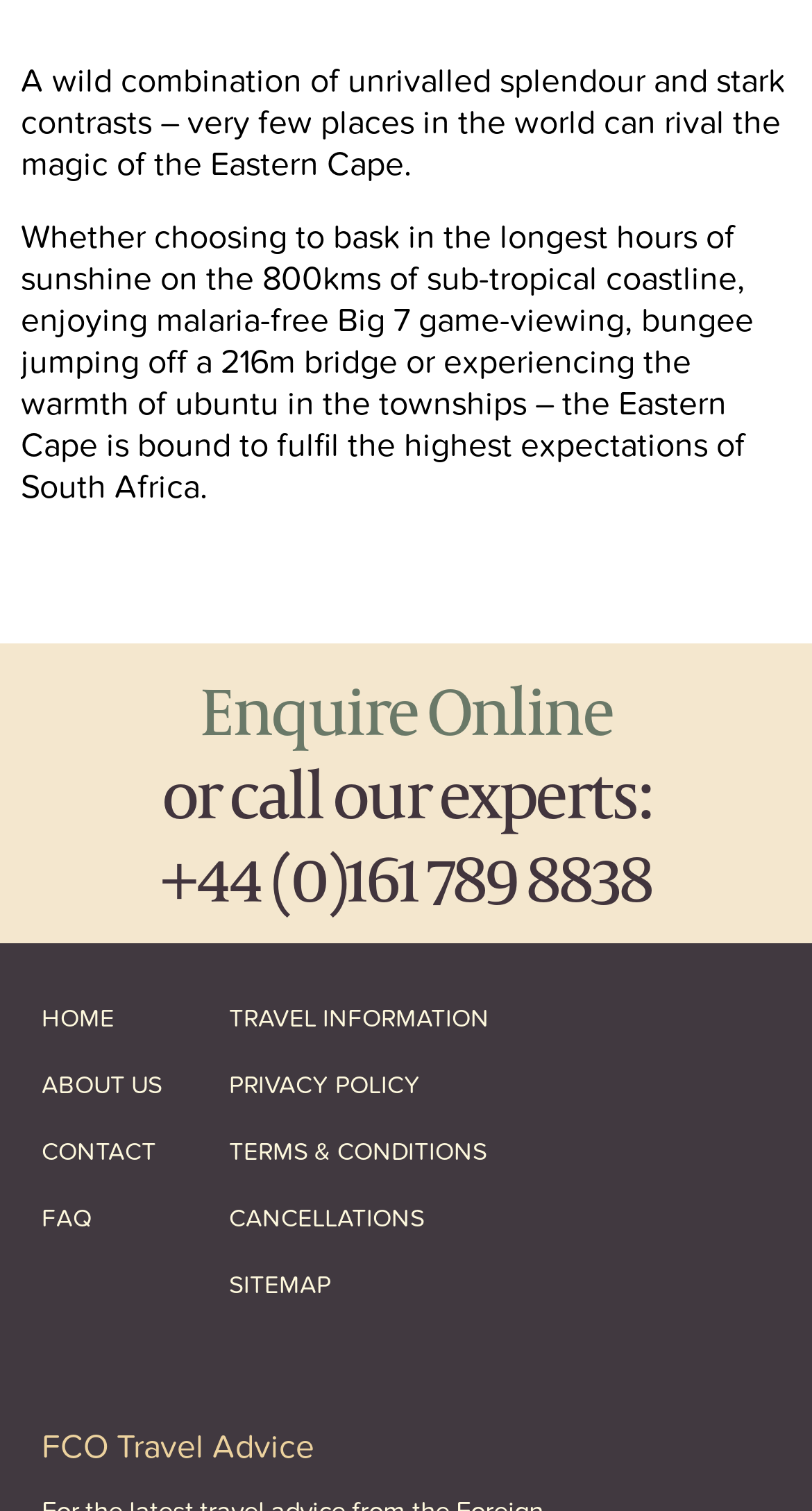Refer to the screenshot and answer the following question in detail:
How can I contact the experts?

The webpage provides a link to call the experts at +44 (0)161 789 8838, which is mentioned in the StaticText element with ID 170.